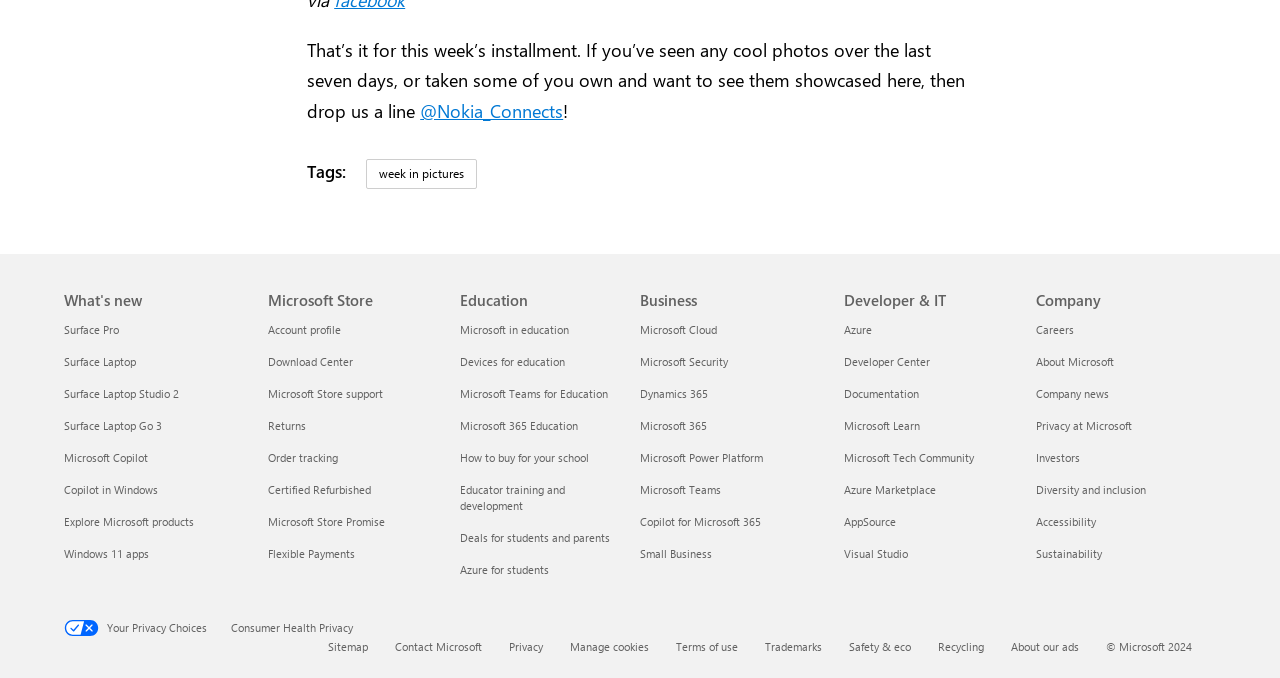Please respond to the question with a concise word or phrase:
What is the topic of the section with links to 'Azure', 'Developer Center', and 'Documentation'?

Developer & IT